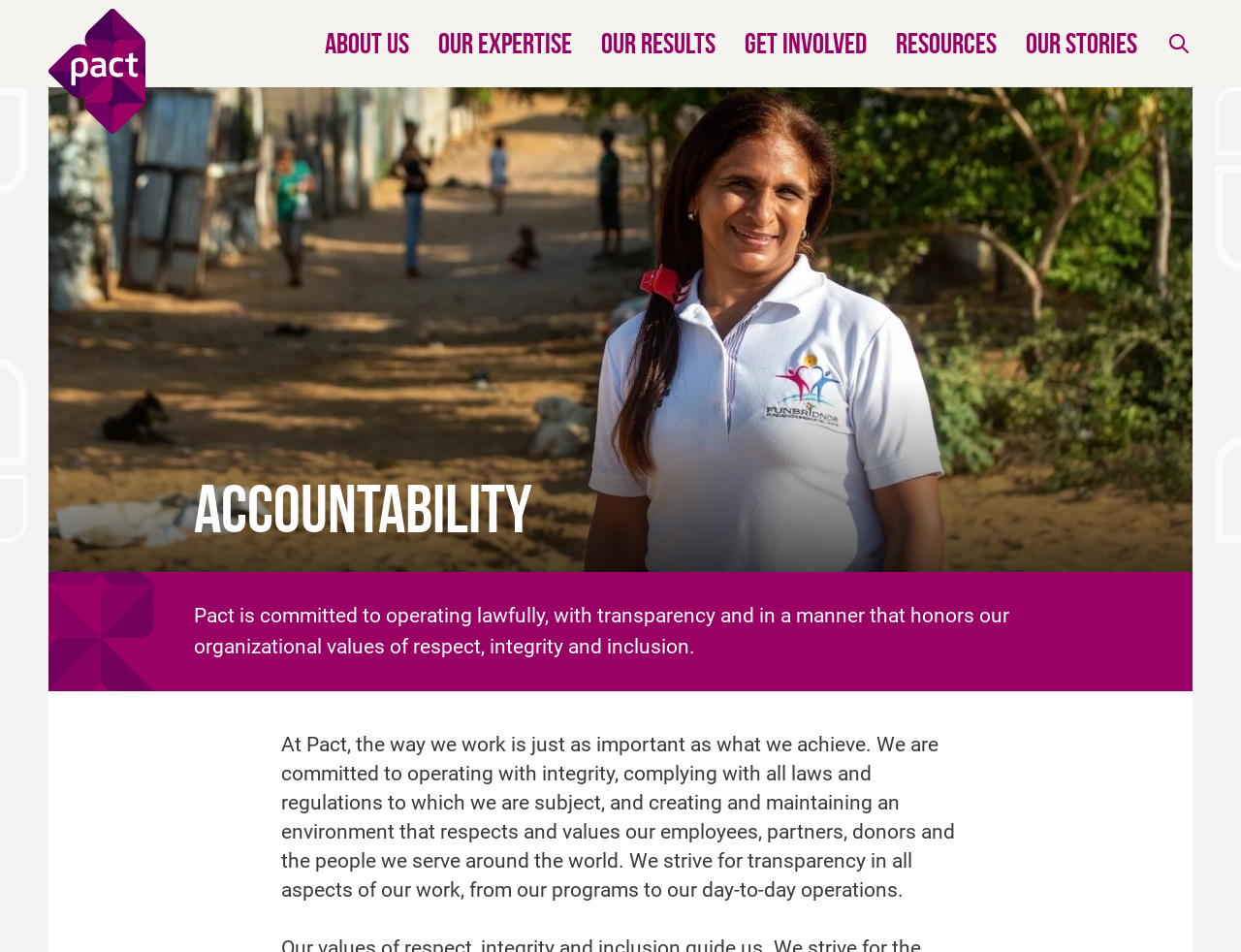Provide your answer in a single word or phrase: 
What is the purpose of the organization?

To partner with communities for lasting change